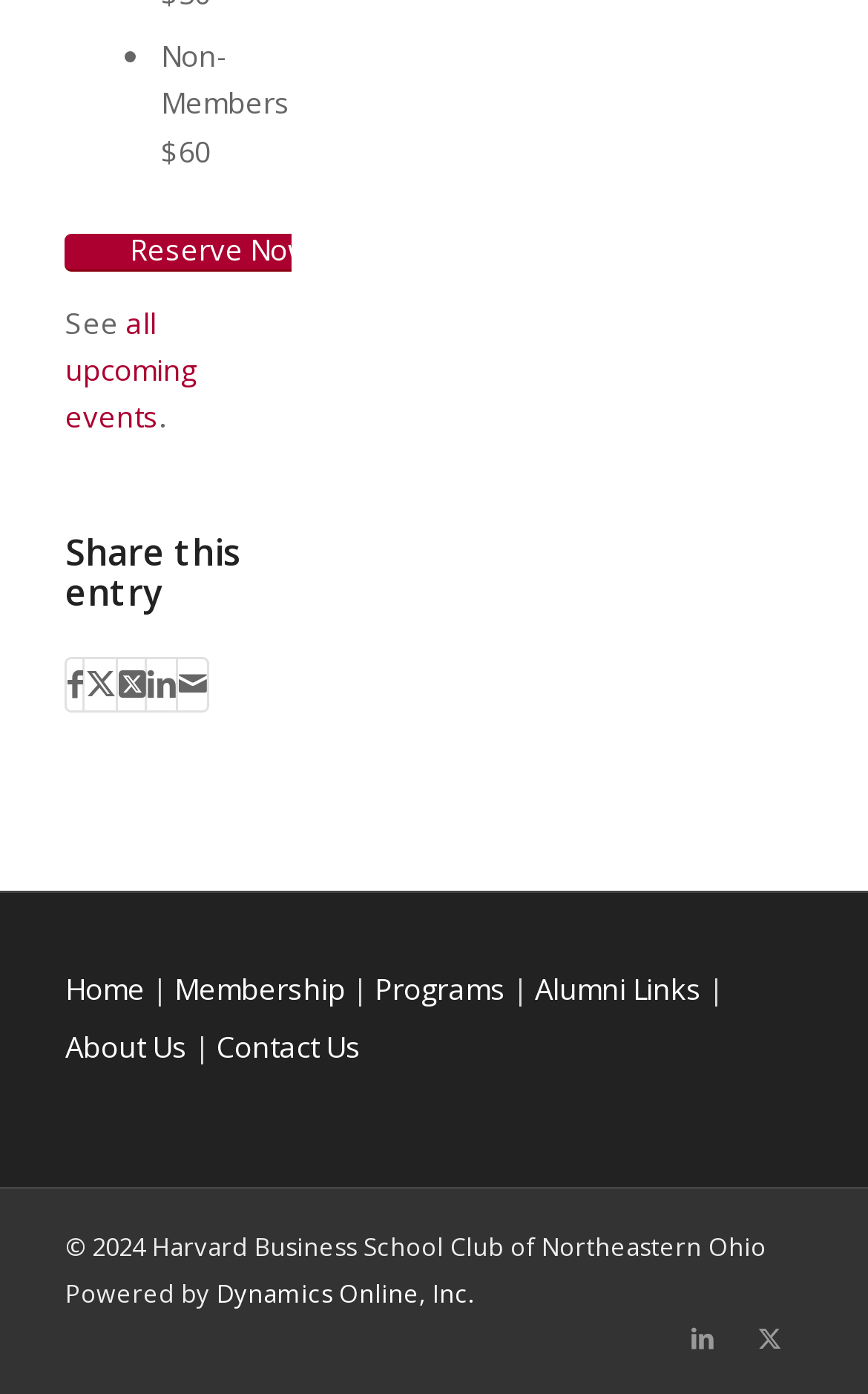Identify the bounding box coordinates of the clickable region necessary to fulfill the following instruction: "Share on Facebook". The bounding box coordinates should be four float numbers between 0 and 1, i.e., [left, top, right, bottom].

[0.078, 0.473, 0.096, 0.509]